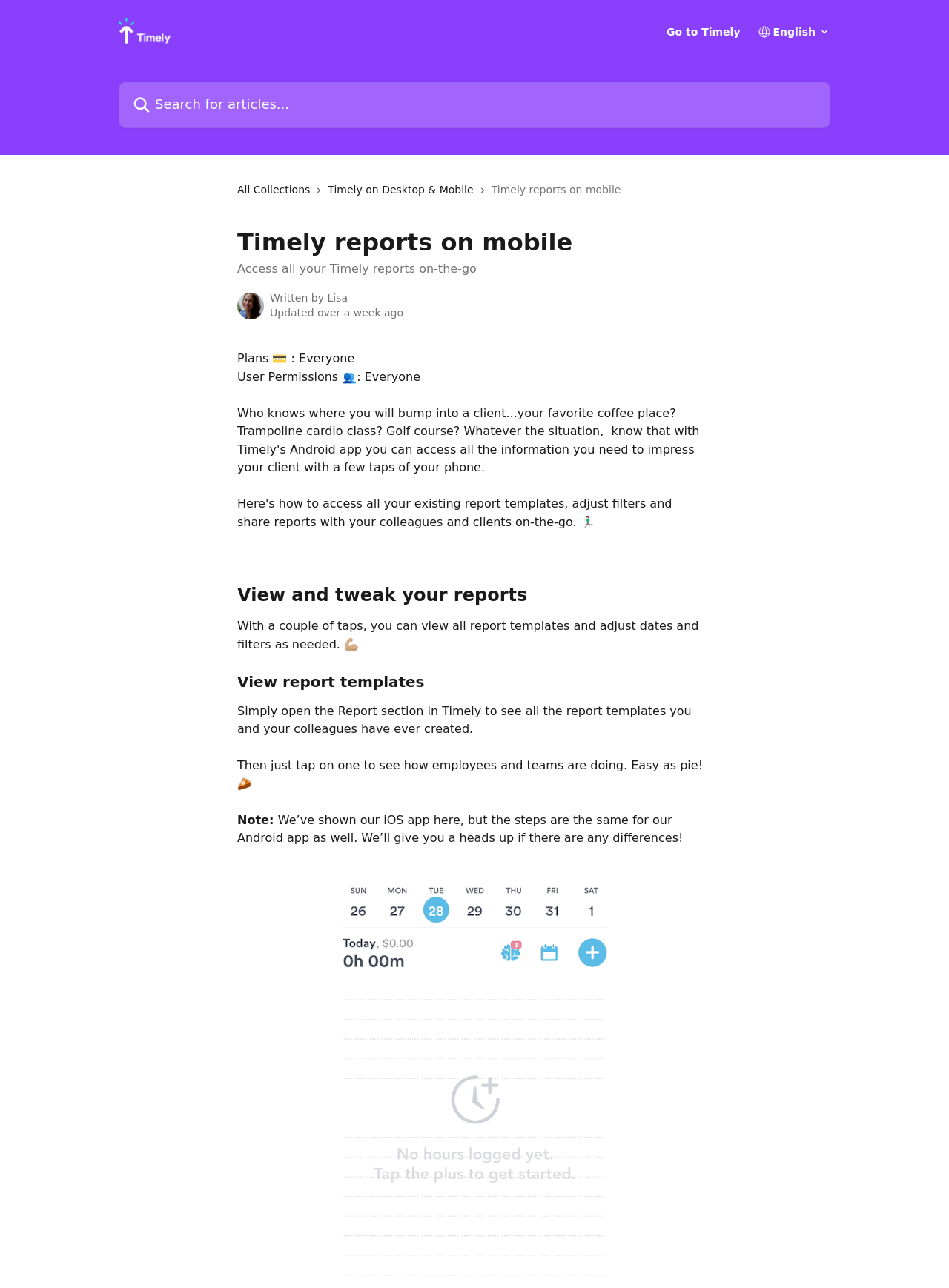What is the format of the report templates in Timely?
Can you give a detailed and elaborate answer to the question?

The format of the report templates in Timely can be inferred from the text, which says 'Simply open the Report section in Timely to see all the report templates you and your colleagues have ever created.' This implies that the report templates are listed in a format that can be viewed by users.